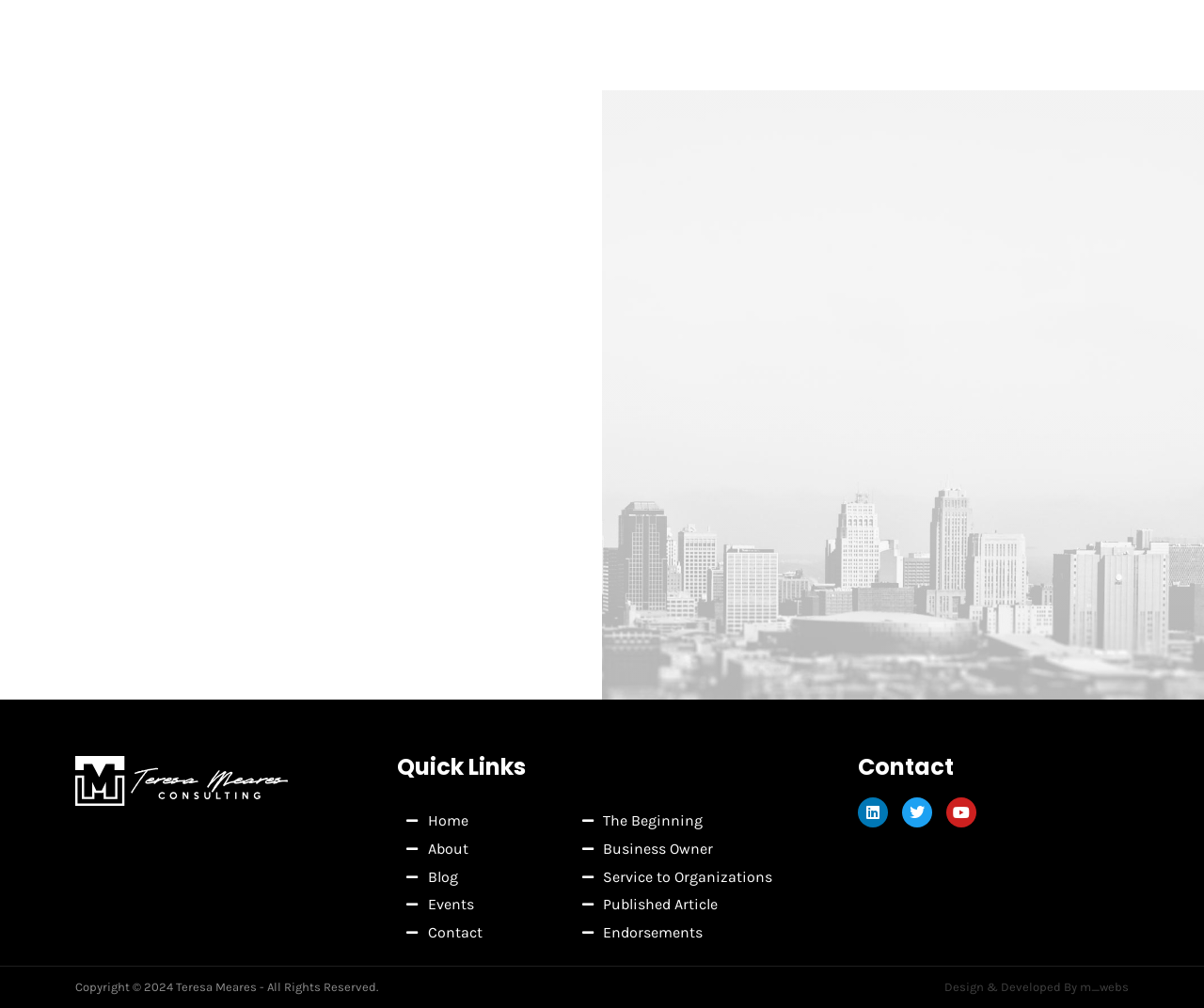Locate the bounding box coordinates of the clickable area to execute the instruction: "go to home page". Provide the coordinates as four float numbers between 0 and 1, represented as [left, top, right, bottom].

[0.338, 0.801, 0.468, 0.828]